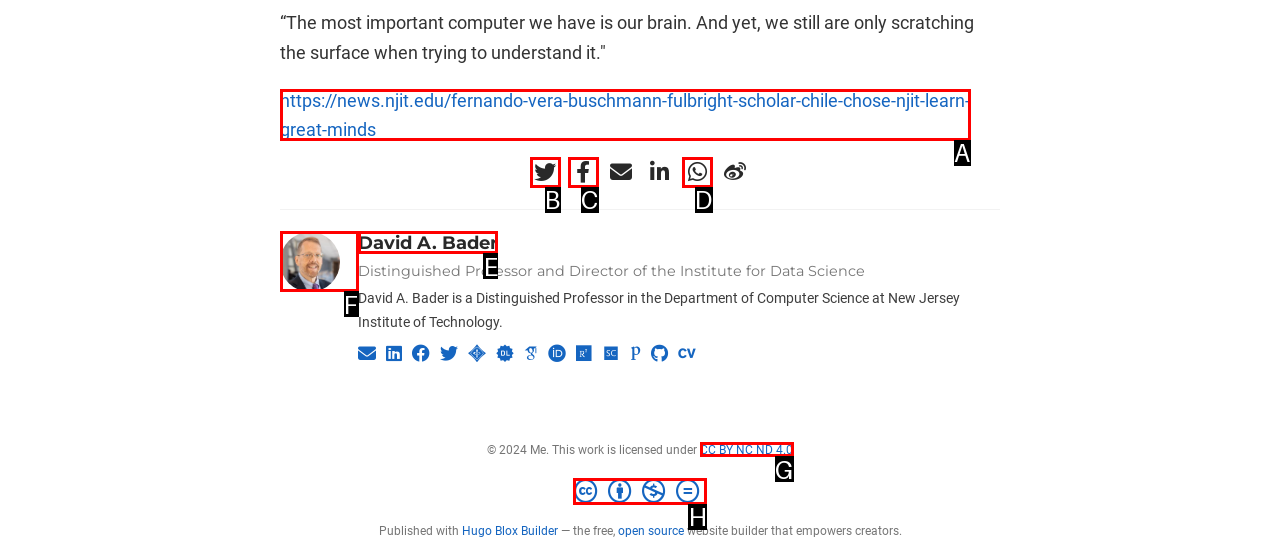From the available options, which lettered element should I click to complete this task: Click the link to David A. Bader's profile?

E